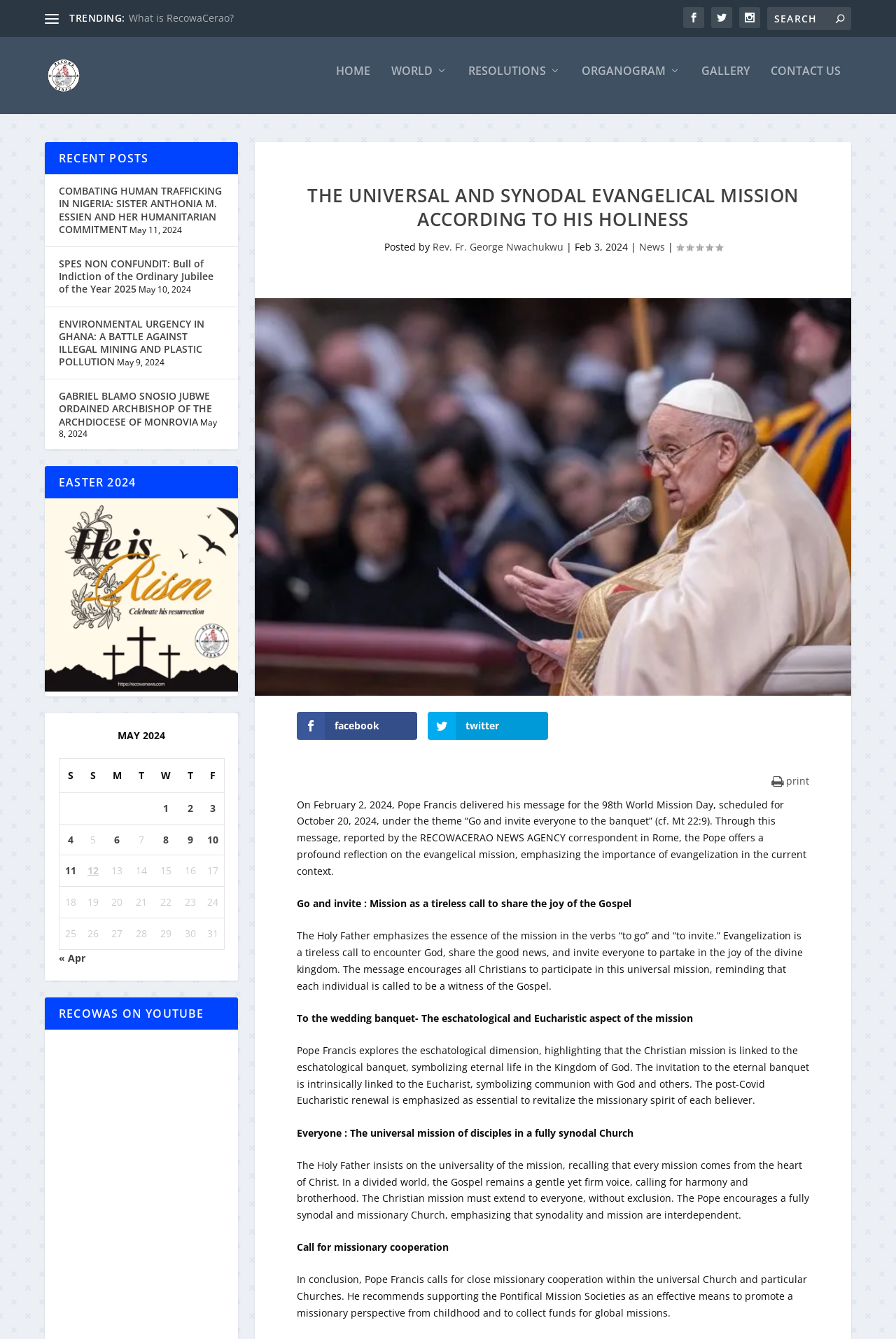Pinpoint the bounding box coordinates of the clickable element to carry out the following instruction: "Contact us."

[0.86, 0.056, 0.938, 0.093]